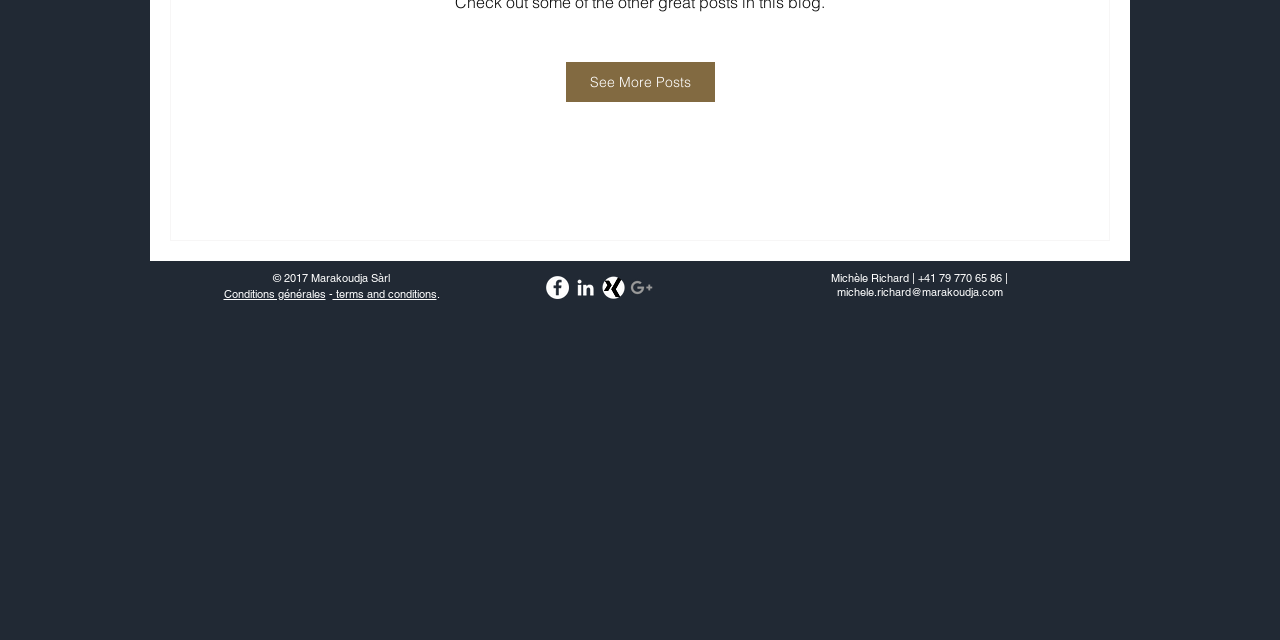Find the bounding box of the UI element described as follows: "See More Posts".

[0.442, 0.097, 0.558, 0.16]